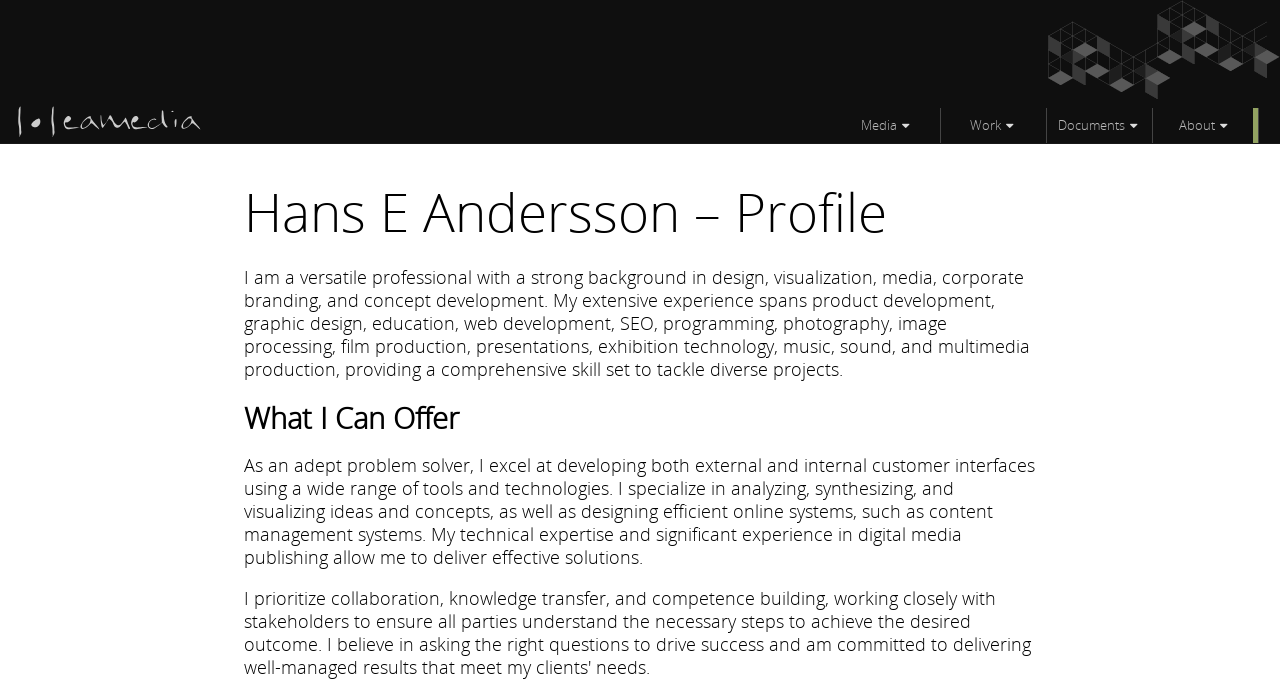From the webpage screenshot, identify the region described by Documents. Provide the bounding box coordinates as (top-left x, top-left y, bottom-right x, bottom-right y), with each value being a floating point number between 0 and 1.

[0.818, 0.158, 0.9, 0.209]